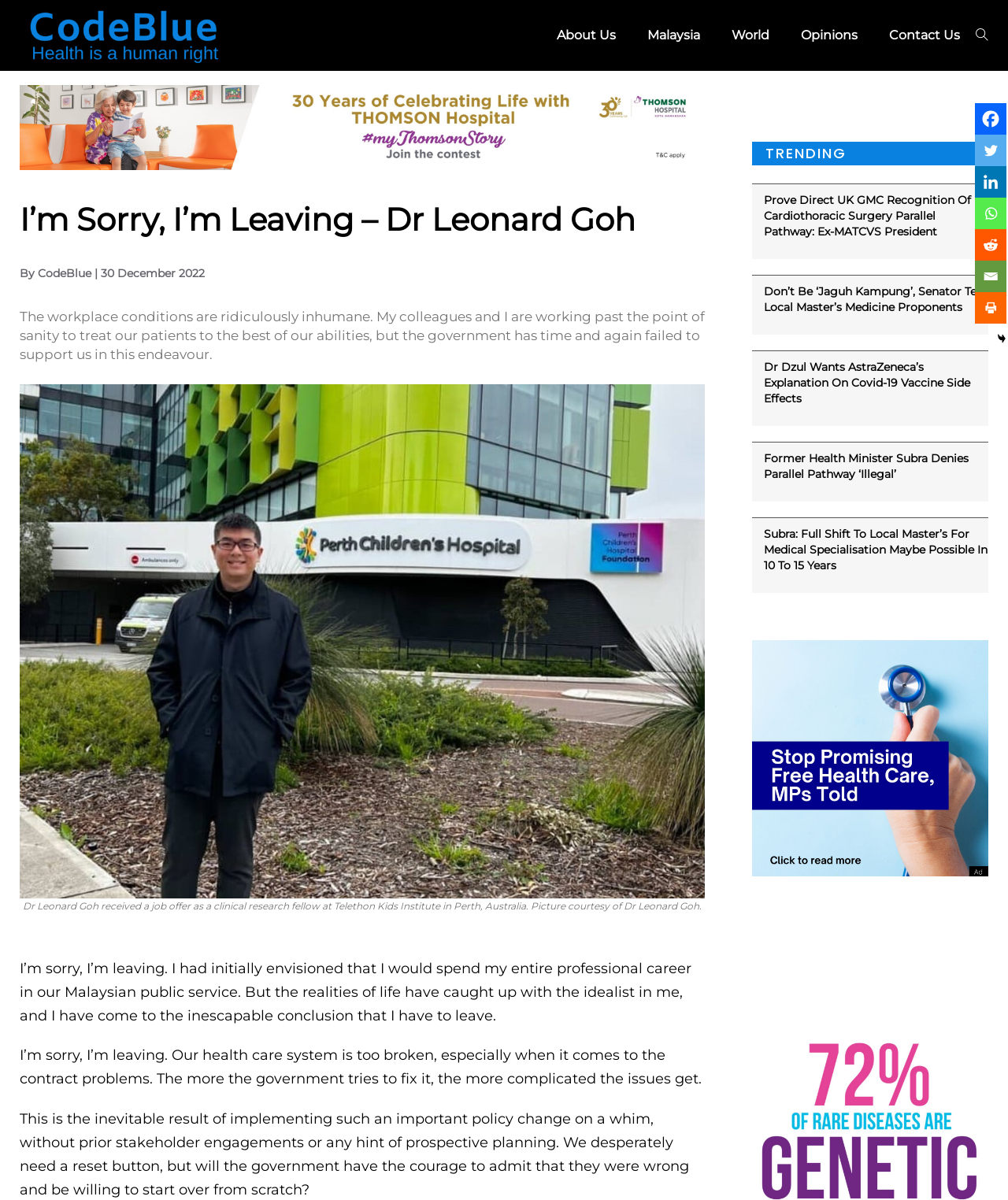Explain the webpage's design and content in an elaborate manner.

This webpage appears to be an article from CodeBlue, a Malaysian health news website. At the top of the page, there is a navigation menu with links to "About Us", "Malaysia", "World", "Opinions", and "Contact Us". To the right of the navigation menu, there is a button with an icon.

Below the navigation menu, there is a header section with the title "I'm Sorry, I'm Leaving – Dr Leonard Goh" and a subtitle "By CodeBlue | 30 December 2022". The main article content is a personal essay by Dr. Leonard Goh, who is leaving his job as a doctor in Malaysia due to the poor working conditions and lack of government support.

The article is divided into several paragraphs, with a figure and a caption in the middle. The figure is an image of Dr. Leonard Goh, and the caption describes the image. The article also includes several social media sharing links at the bottom.

To the right of the article, there is a sidebar with a section titled "TRENDING" that lists four news articles with headings and links to read more. Below the trending section, there is an image with a link to another article.

At the very bottom of the page, there is a set of social media sharing links and a "Print" button.